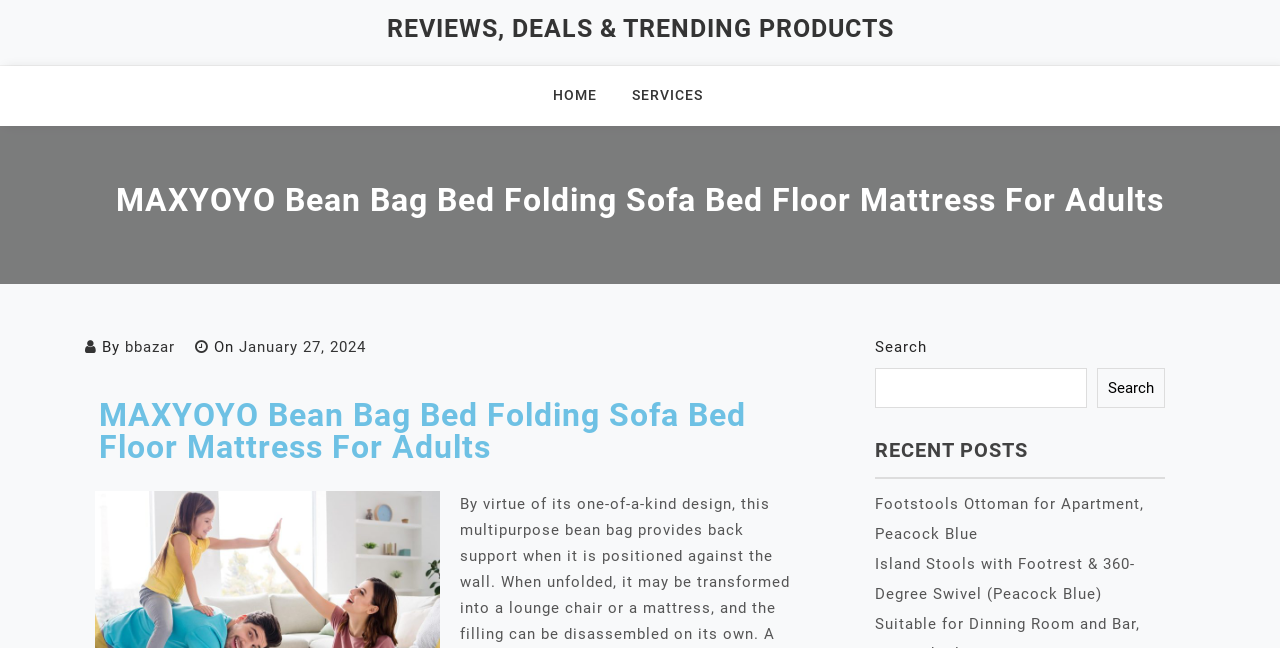What is the category of the recent posts?
Answer the question with a detailed explanation, including all necessary information.

The recent posts include links to 'Footstools Ottoman for Apartment, Peacock Blue' and 'Island Stools with Footrest & 360-Degree Swivel (Peacock Blue)', which are both related to furniture, suggesting that the category of the recent posts is furniture.